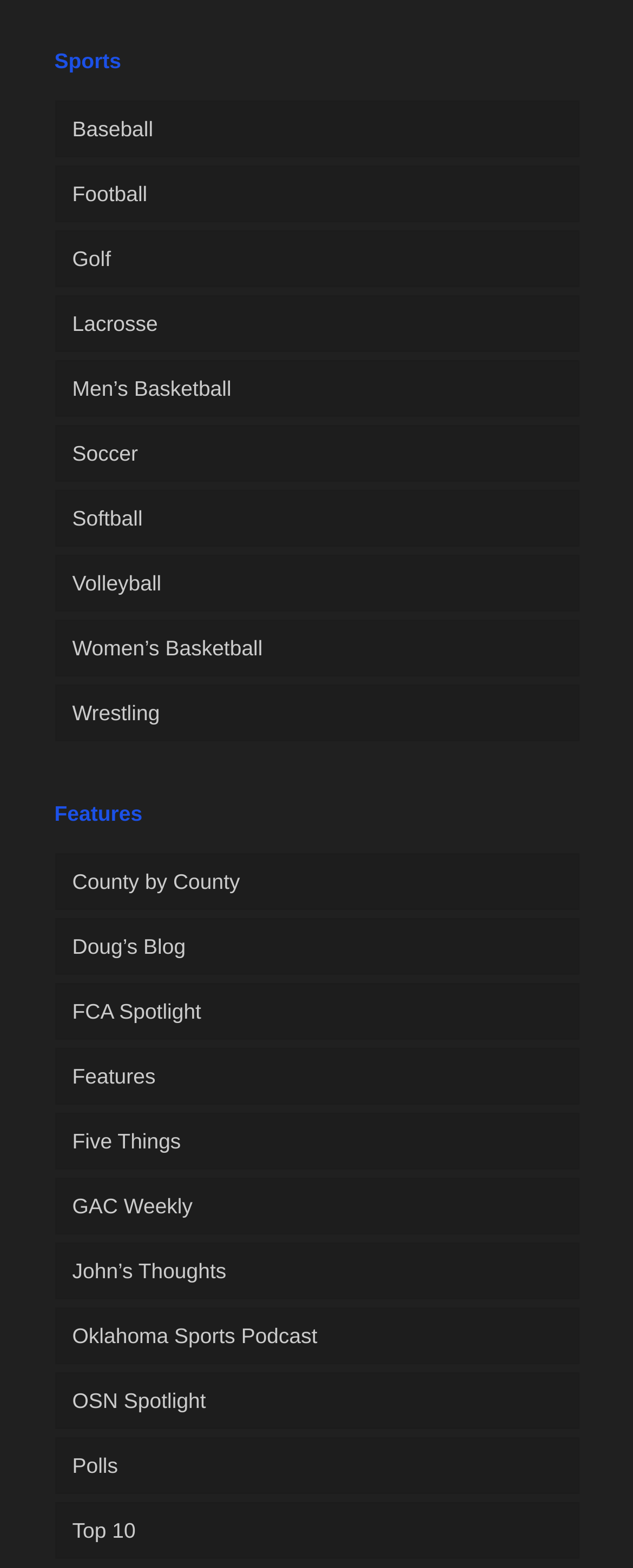Give a concise answer using one word or a phrase to the following question:
What sports are listed on the webpage?

Baseball, Football, etc.